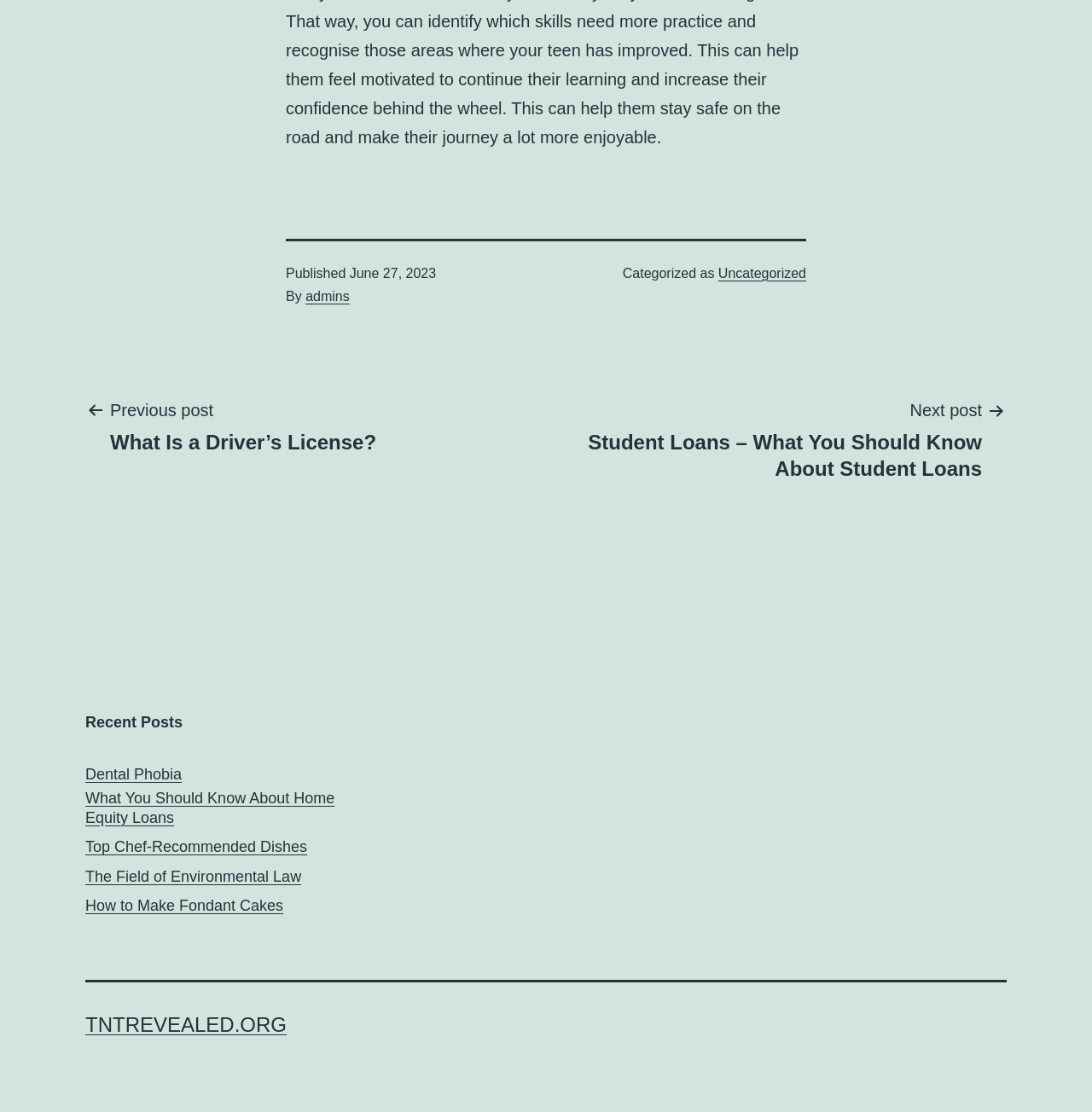Find the bounding box coordinates of the area that needs to be clicked in order to achieve the following instruction: "Visit TNTREVEALED.ORG". The coordinates should be specified as four float numbers between 0 and 1, i.e., [left, top, right, bottom].

[0.078, 0.911, 0.263, 0.932]